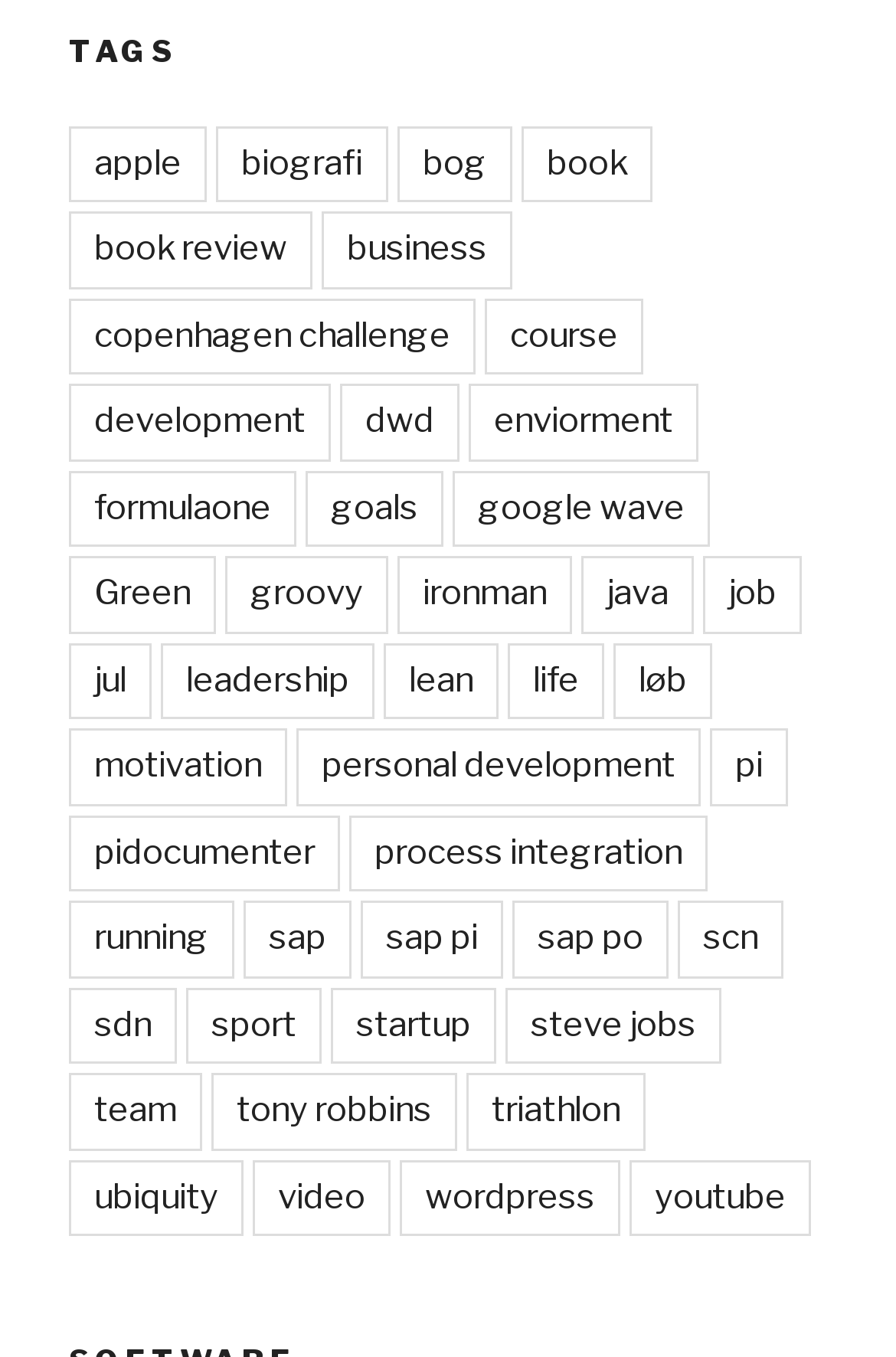Reply to the question with a single word or phrase:
What is the last link under the 'TAGS' category?

youtube